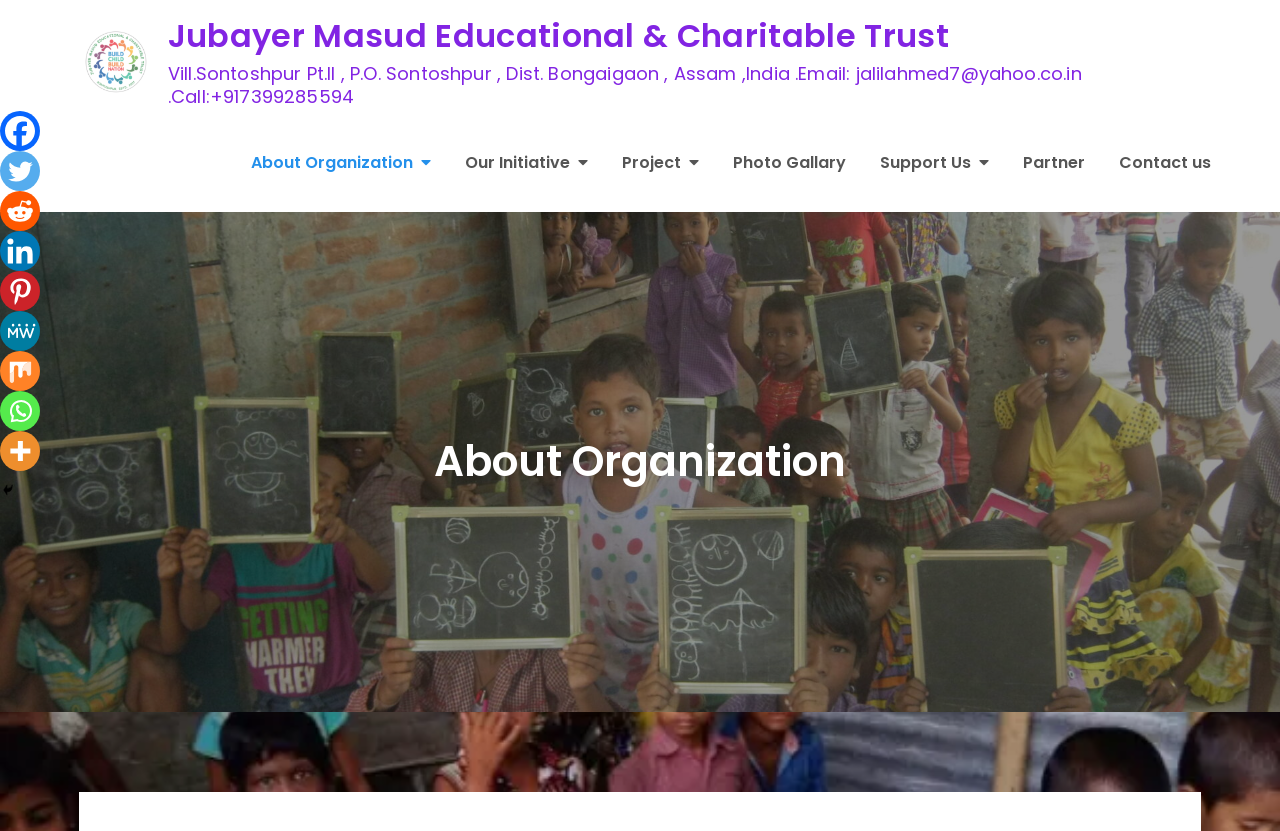Determine the bounding box for the HTML element described here: "About Organization". The coordinates should be given as [left, top, right, bottom] with each number being a float between 0 and 1.

[0.196, 0.179, 0.337, 0.213]